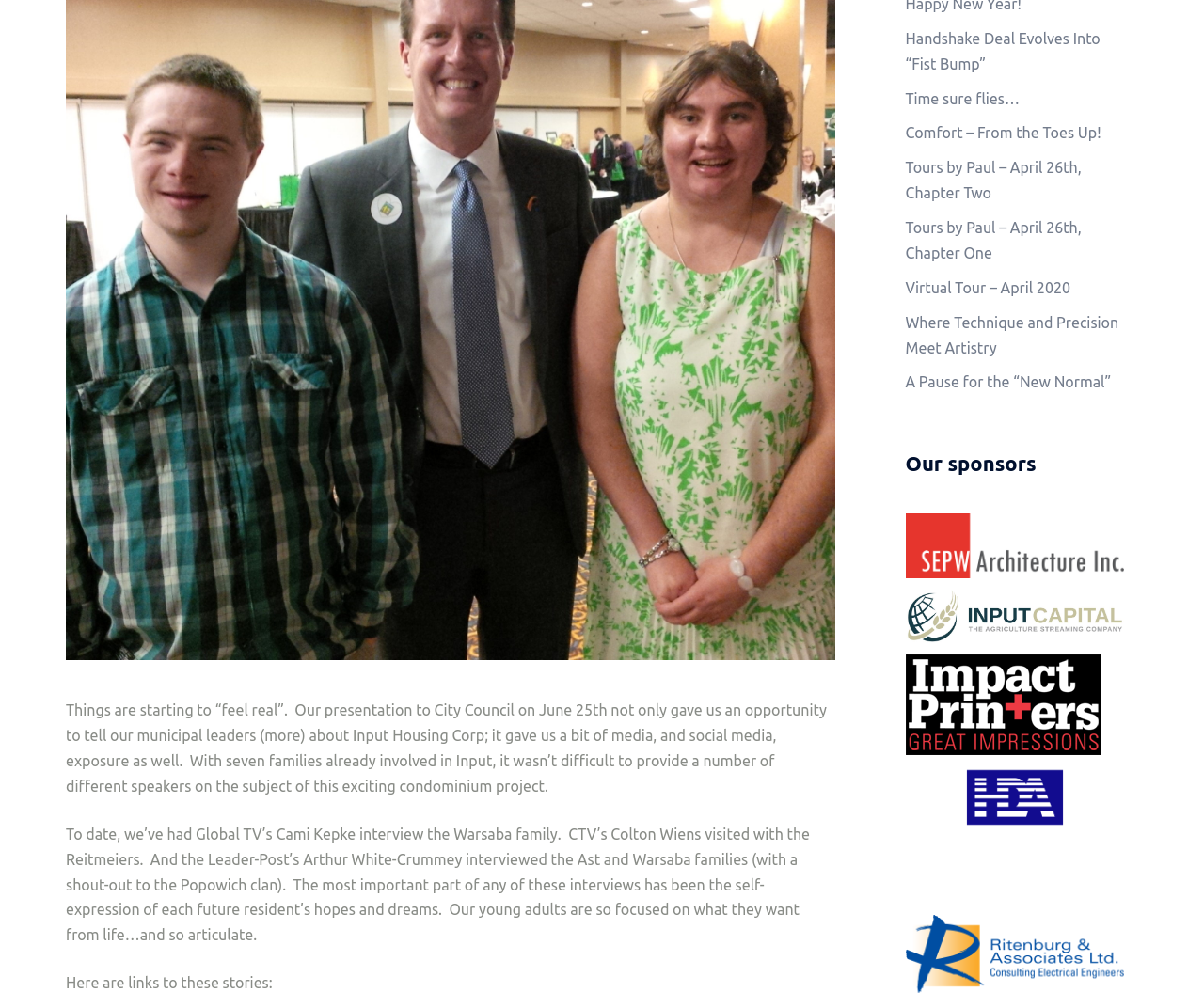From the webpage screenshot, predict the bounding box coordinates (top-left x, top-left y, bottom-right x, bottom-right y) for the UI element described here: Time sure flies…

[0.752, 0.089, 0.847, 0.106]